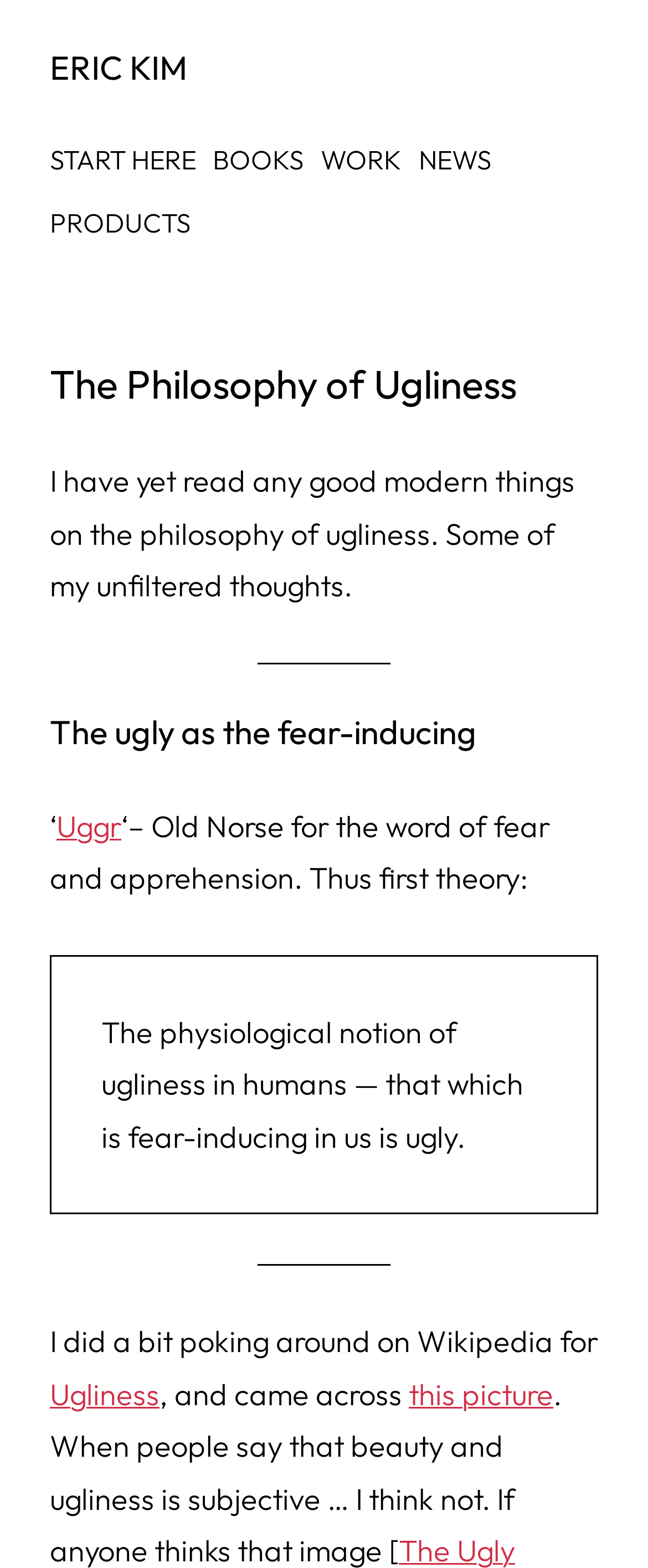How many navigation links are there?
Using the screenshot, give a one-word or short phrase answer.

5